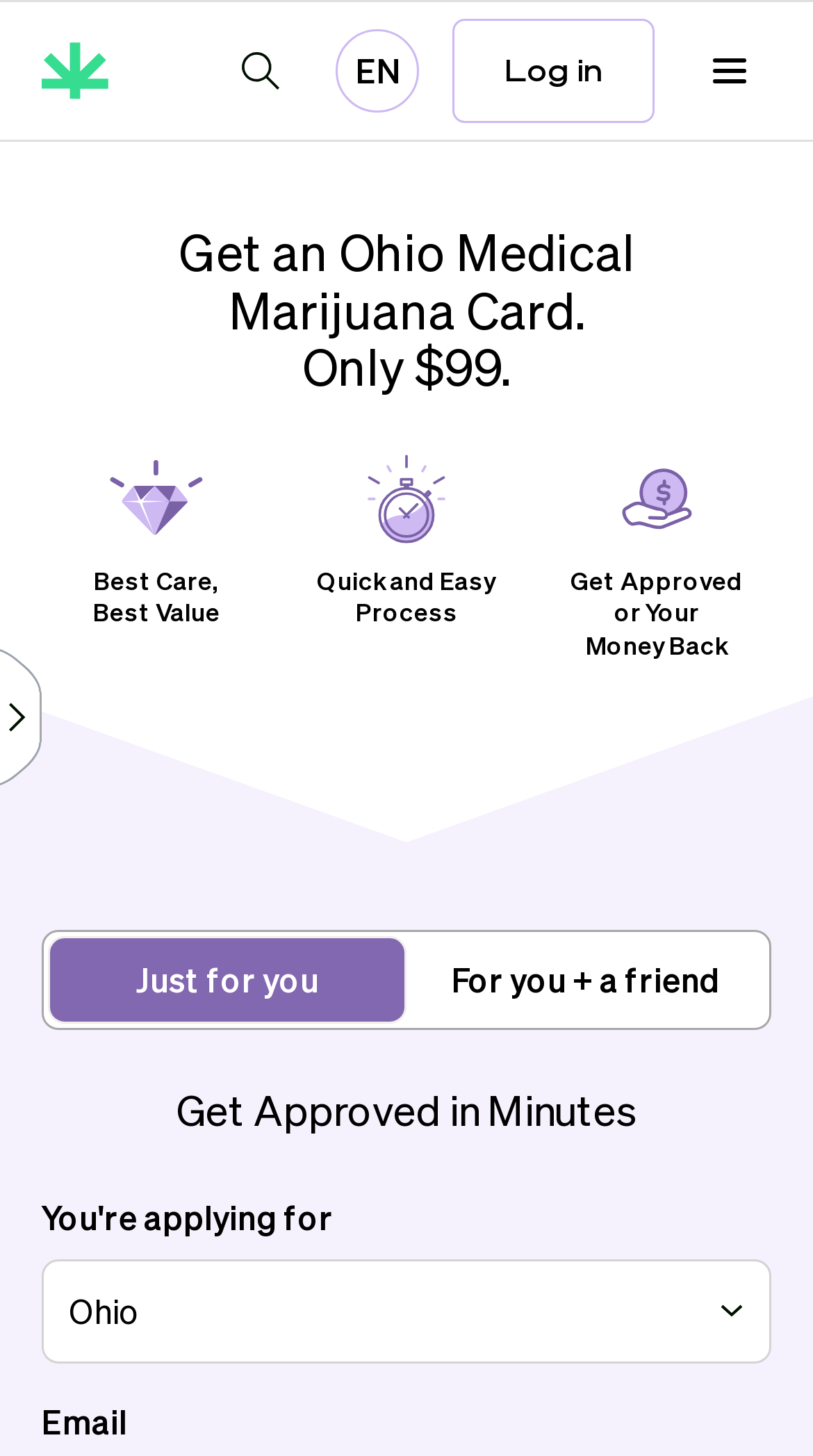Predict the bounding box of the UI element based on the description: "Open main menu". The coordinates should be four float numbers between 0 and 1, formatted as [left, top, right, bottom].

None